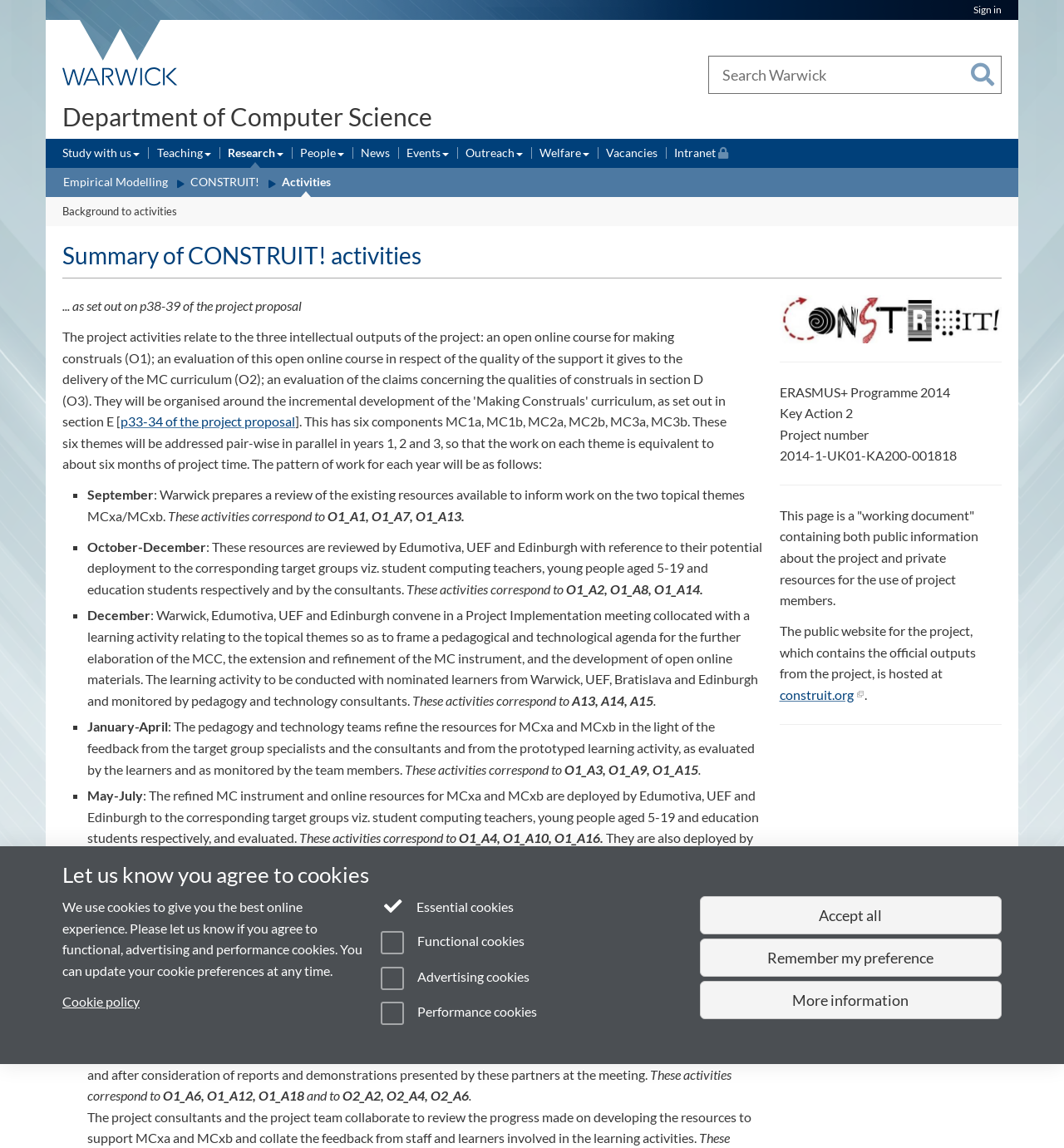Highlight the bounding box coordinates of the element that should be clicked to carry out the following instruction: "Go to University of Warwick homepage". The coordinates must be given as four float numbers ranging from 0 to 1, i.e., [left, top, right, bottom].

[0.051, 0.017, 0.176, 0.075]